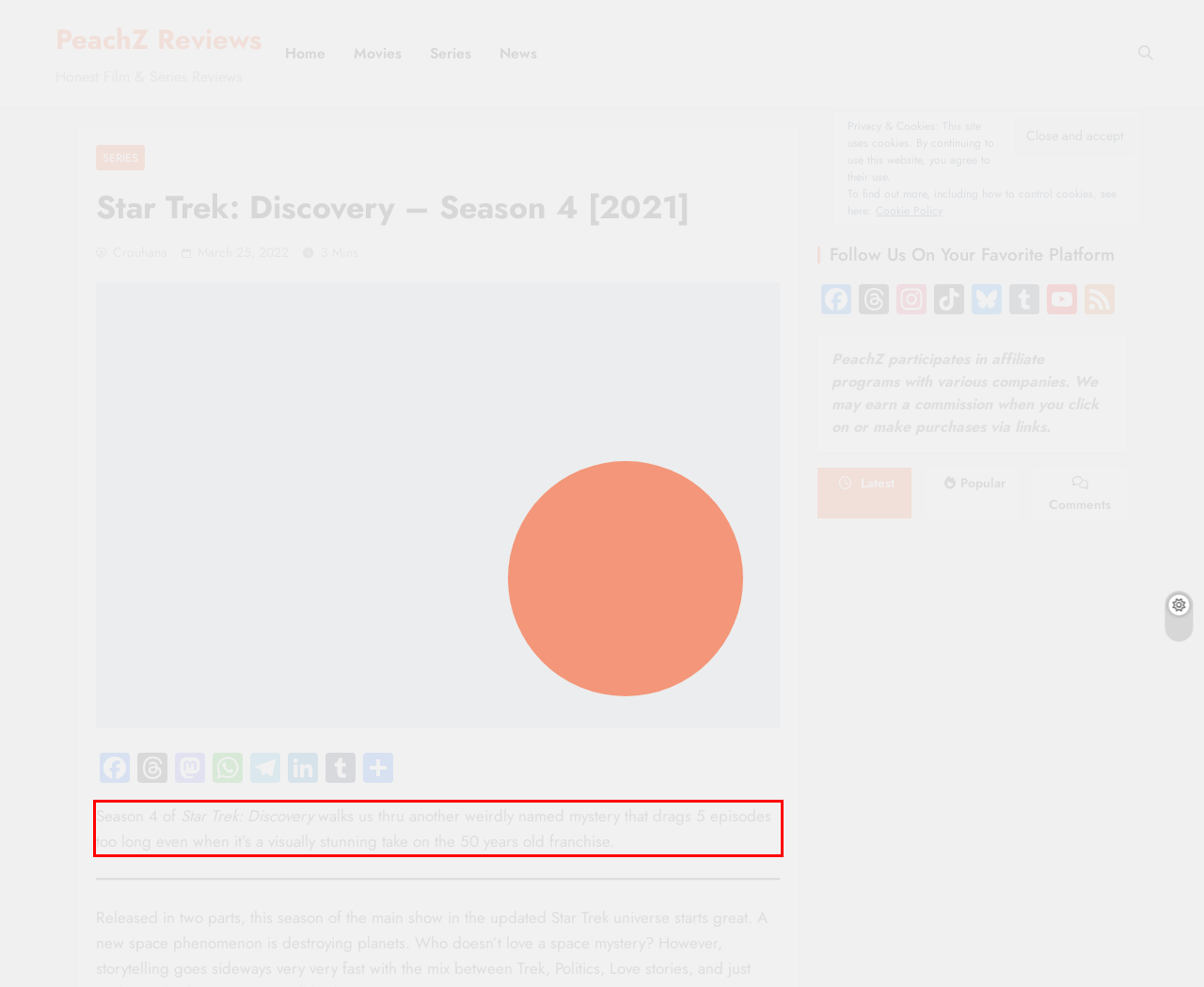You are looking at a screenshot of a webpage with a red rectangle bounding box. Use OCR to identify and extract the text content found inside this red bounding box.

Season 4 of Star Trek: Discovery walks us thru another weirdly named mystery that drags 5 episodes too long even when it’s a visually stunning take on the 50 years old franchise.